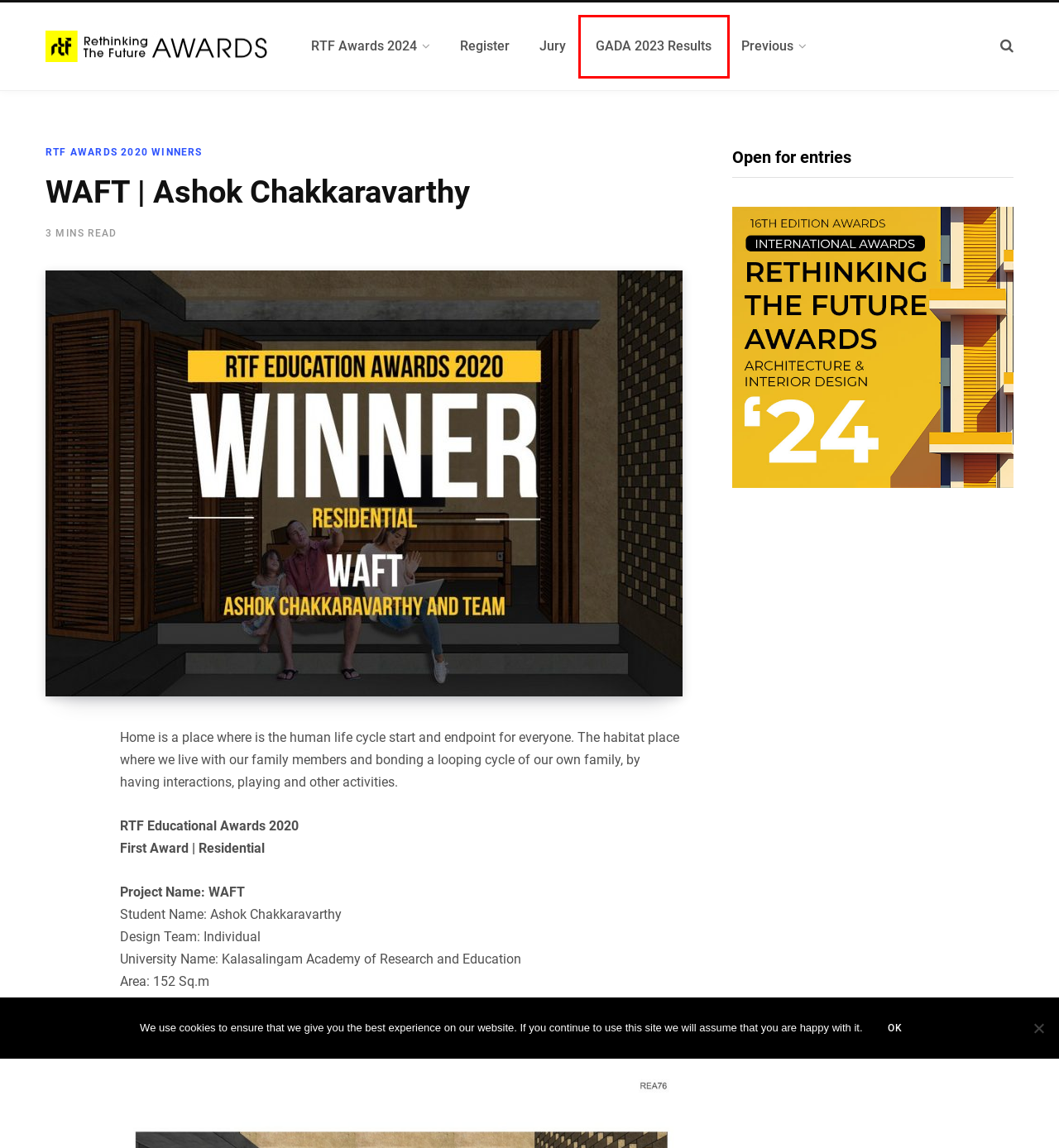Given a screenshot of a webpage featuring a red bounding box, identify the best matching webpage description for the new page after the element within the red box is clicked. Here are the options:
A. Jury Members - Rethinking The Future Awards
B. Categories - ACD Awards 2020 - Rethinking The Future Awards
C. Registration | Rethinking The Future Awards 2024 - Rethinking The Future Awards
D. Previous Winners - Rethinking The Future Awards
E. RTF Architecture Awards, Architecture Competitions, Design Competitions ,Design Awards 2022
F. Contact - Rethinking The Future Awards
G. RTF Awards 2020 Winners Archives - Rethinking The Future Awards
H. RTF Architecture Awards, Architecture Competitions, Design Competitions ,Design Awards 2024

E